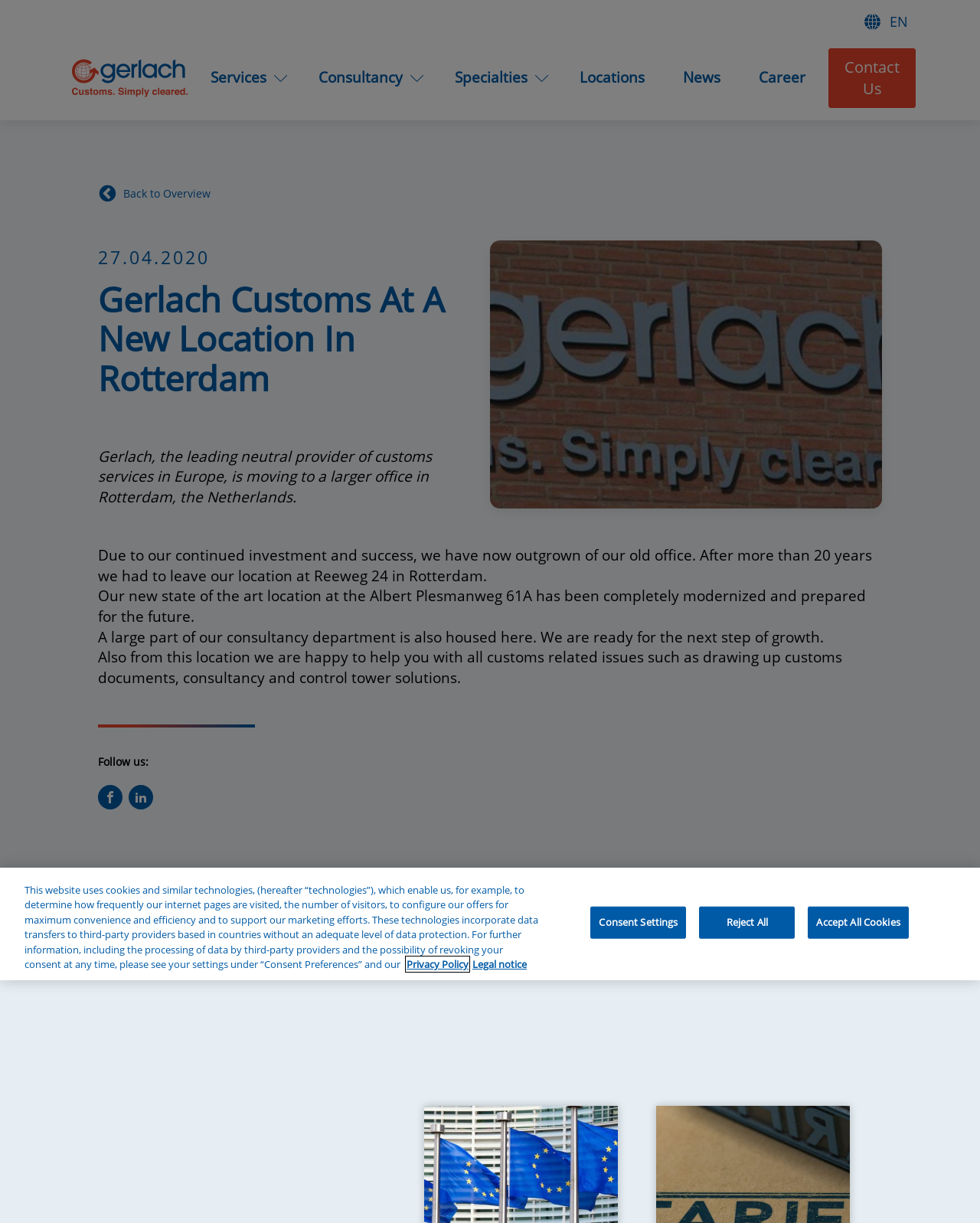Refer to the image and offer a detailed explanation in response to the question: Where is the new office located?

The location of the new office can be found in the text 'Gerlach Customs At A New Location In Rotterdam' and also in the text 'After more than 20 years we had to leave our location at Reeweg 24 in Rotterdam.' which indicates that the new office is located in Rotterdam, the Netherlands.